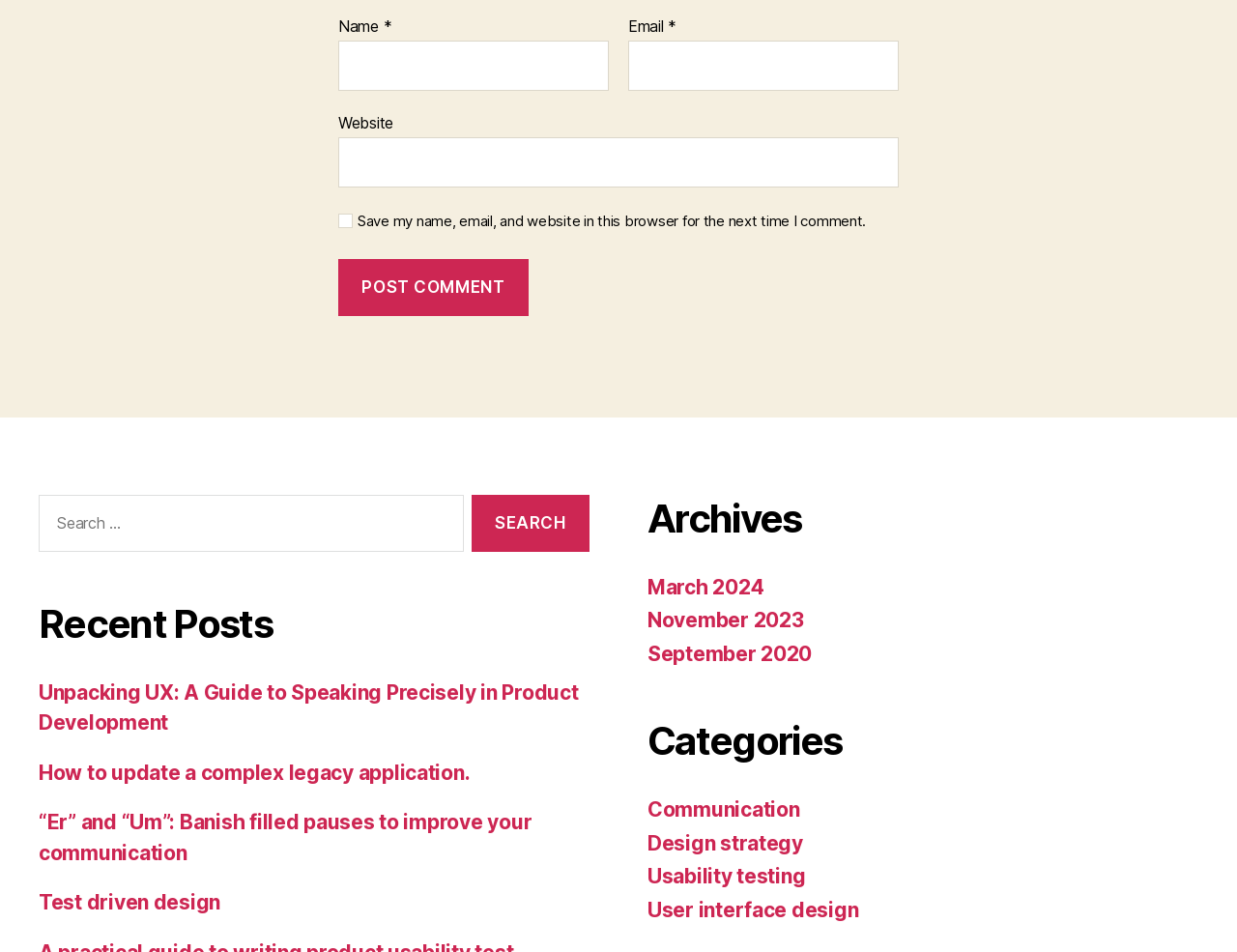Please identify the bounding box coordinates of the clickable area that will allow you to execute the instruction: "Search for something".

[0.031, 0.52, 0.375, 0.579]